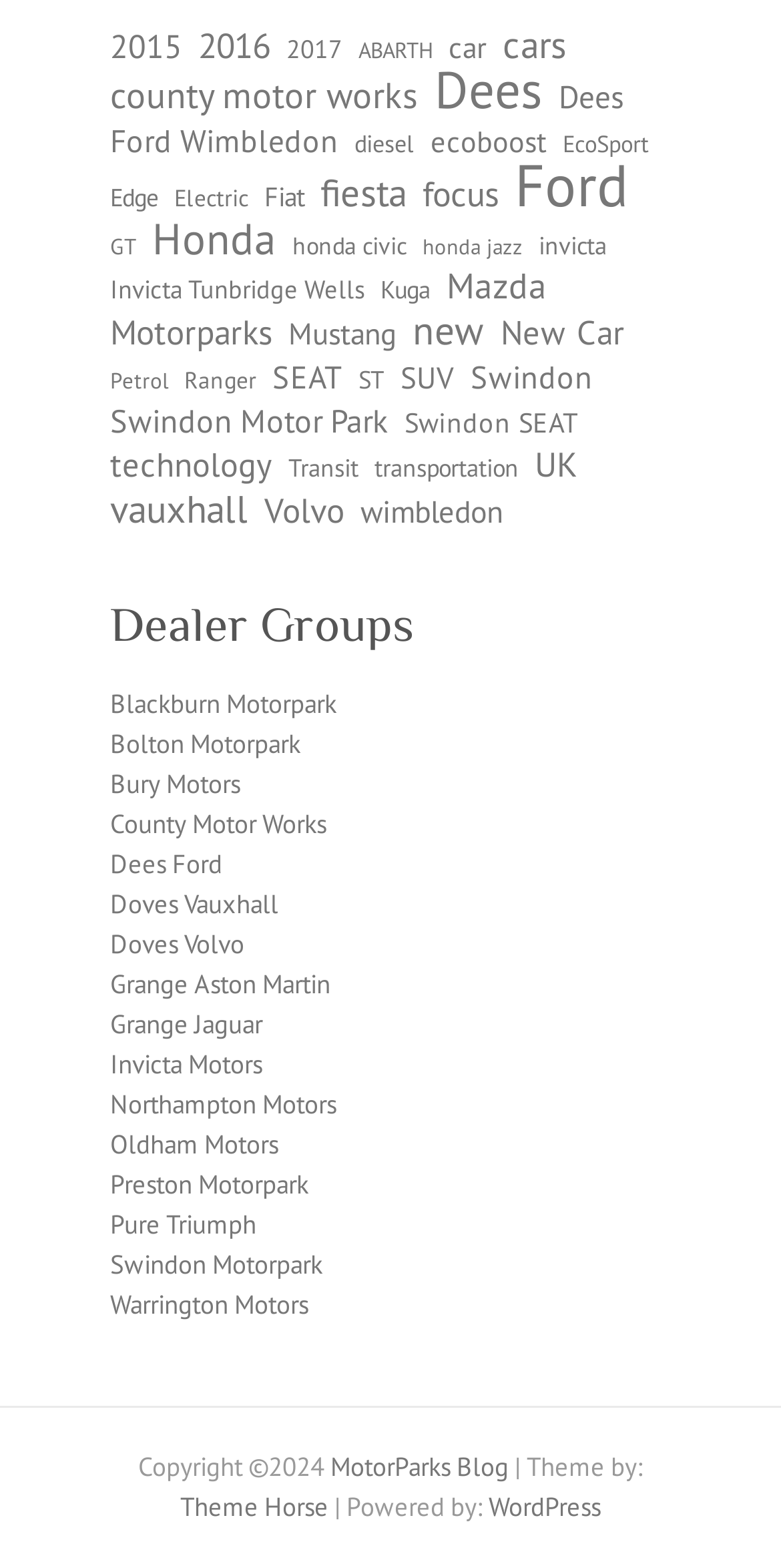How many items are there under the 'Ford' category?
Based on the image content, provide your answer in one word or a short phrase.

269